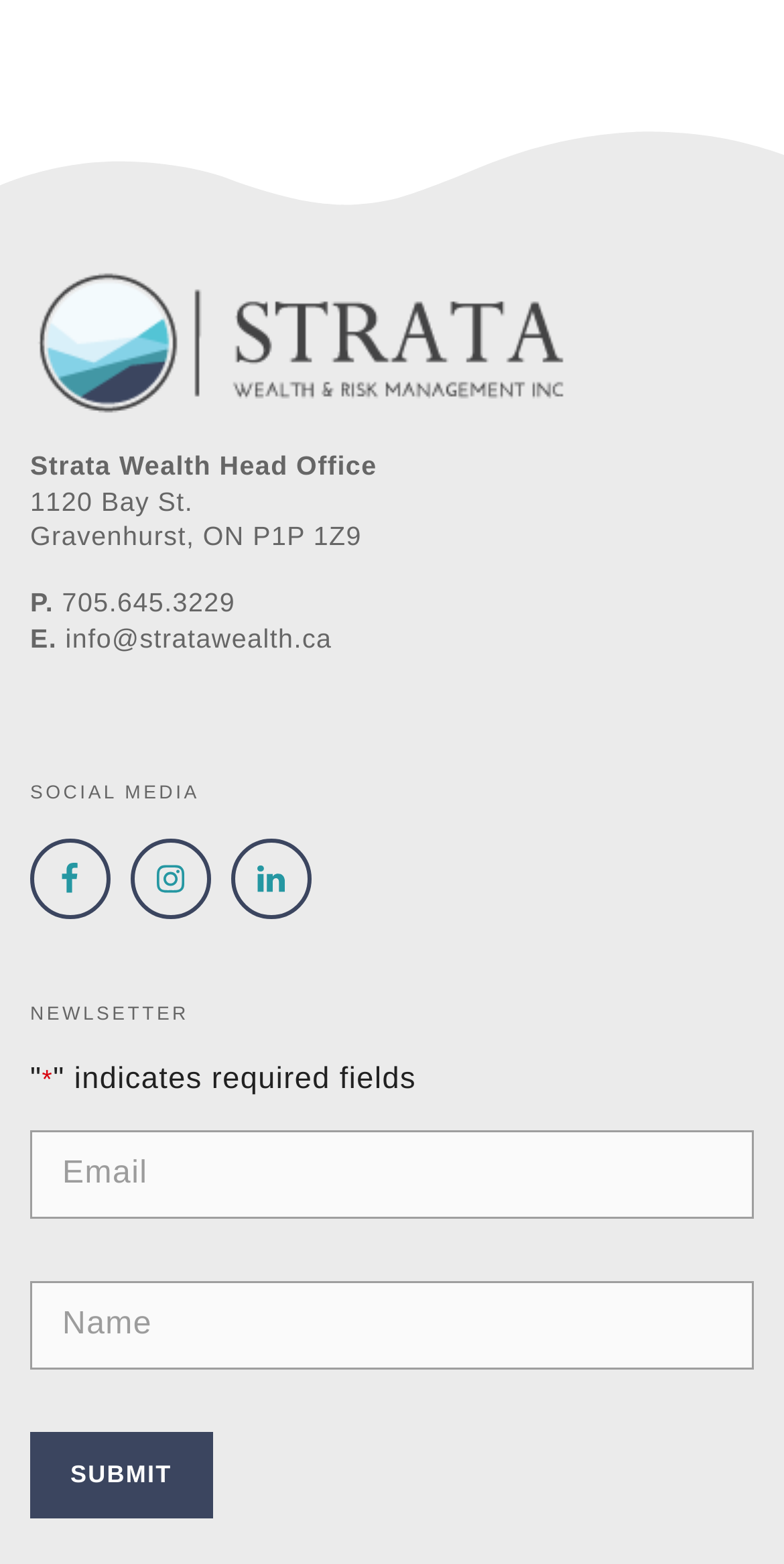Based on the element description slot88, identify the bounding box coordinates for the UI element. The coordinates should be in the format (top-left x, top-left y, bottom-right x, bottom-right y) and within the 0 to 1 range.

None